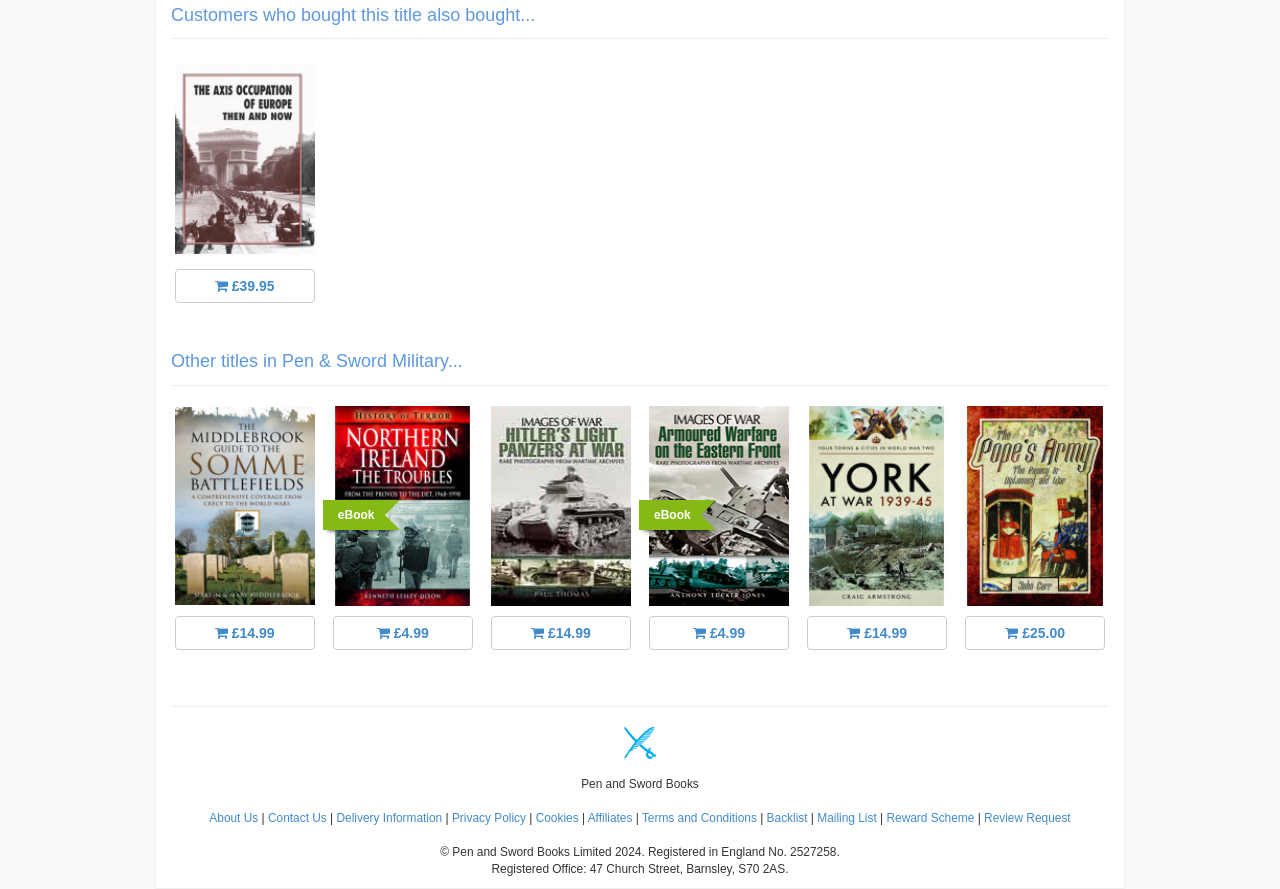Locate the bounding box coordinates of the area to click to fulfill this instruction: "View other titles in Pen & Sword Military". The bounding box should be presented as four float numbers between 0 and 1, in the order [left, top, right, bottom].

[0.134, 0.395, 0.362, 0.418]